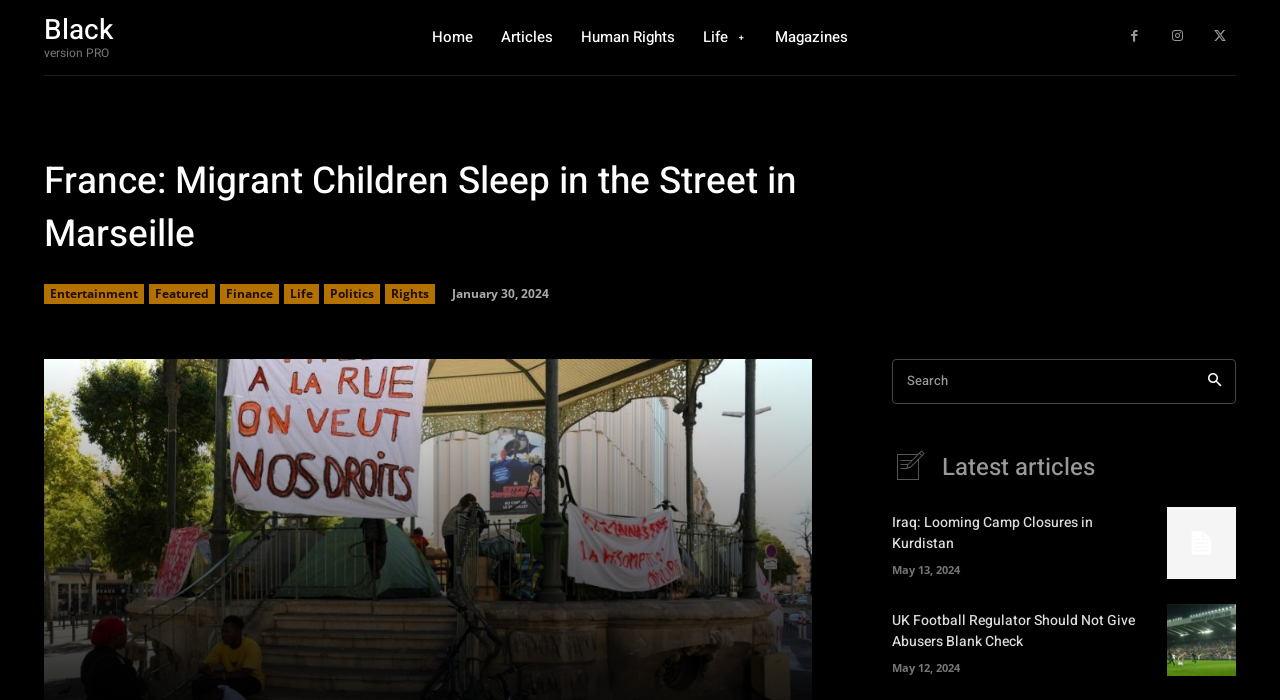Identify the bounding box for the described UI element: "parent_node: Search name="s" placeholder=""".

[0.697, 0.513, 0.932, 0.577]